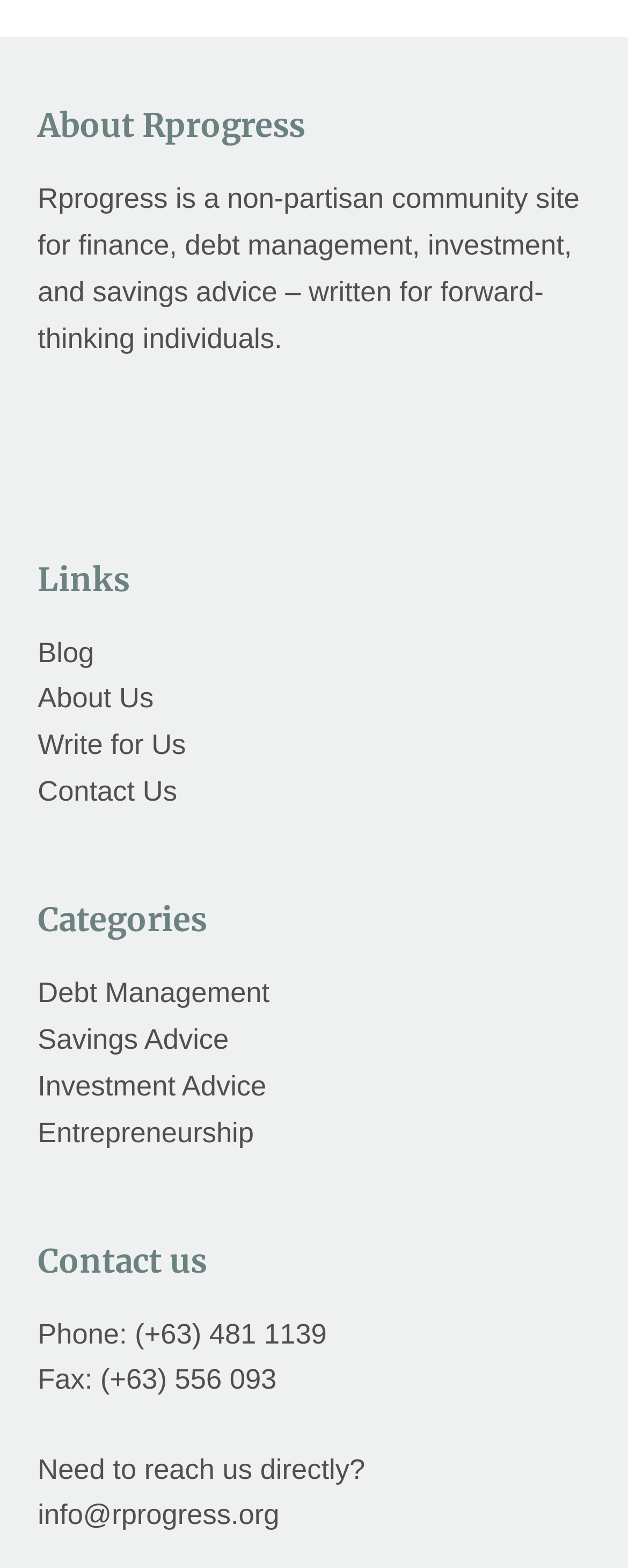Please identify the bounding box coordinates of the region to click in order to complete the given instruction: "Contact Rprogress via email". The coordinates should be four float numbers between 0 and 1, i.e., [left, top, right, bottom].

[0.06, 0.956, 0.445, 0.976]